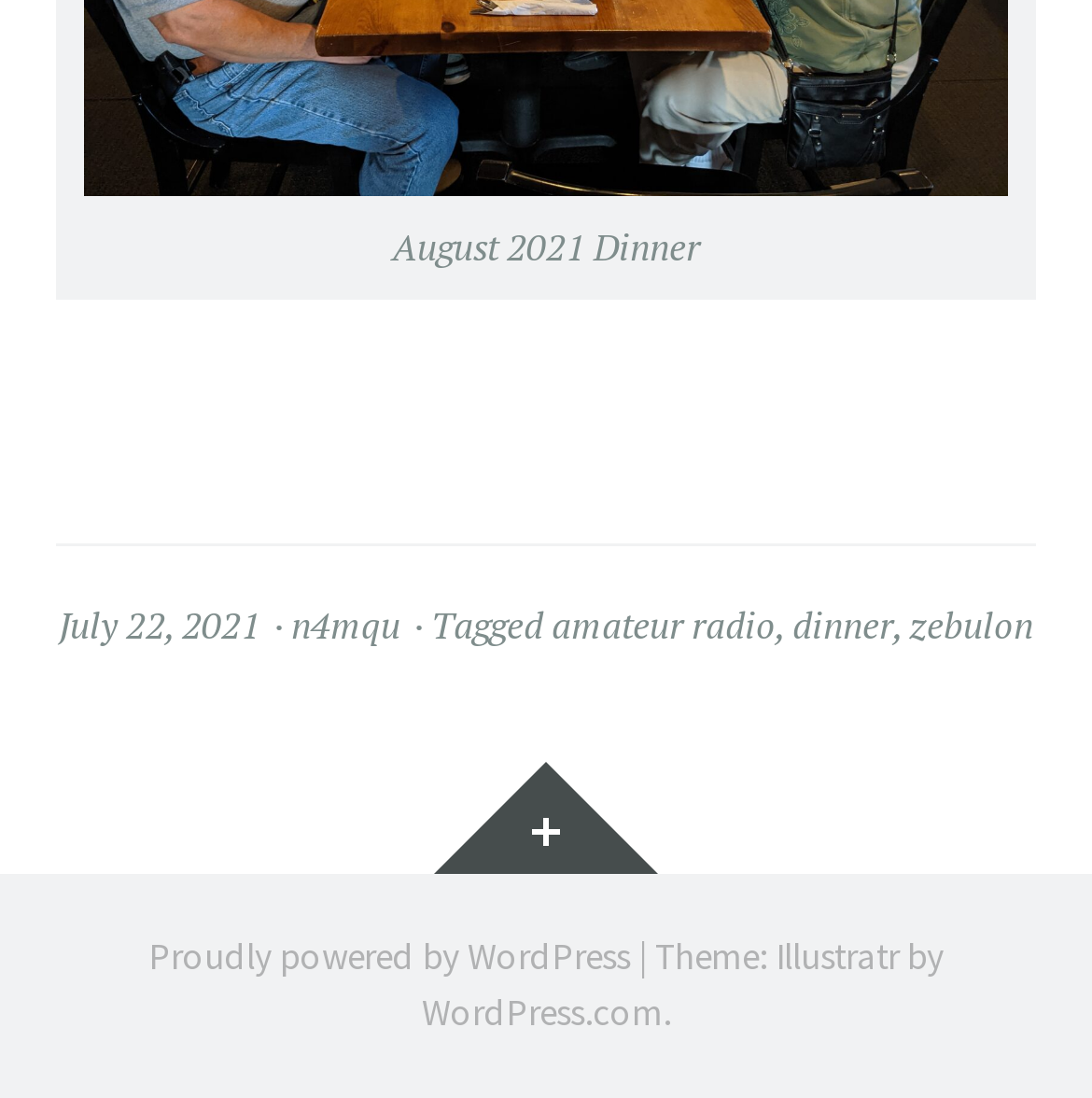What is the date of the previous post?
Offer a detailed and full explanation in response to the question.

The date of the previous post is 'July 22, 2021' which is indicated by the link element with ID 132 in the footer section.